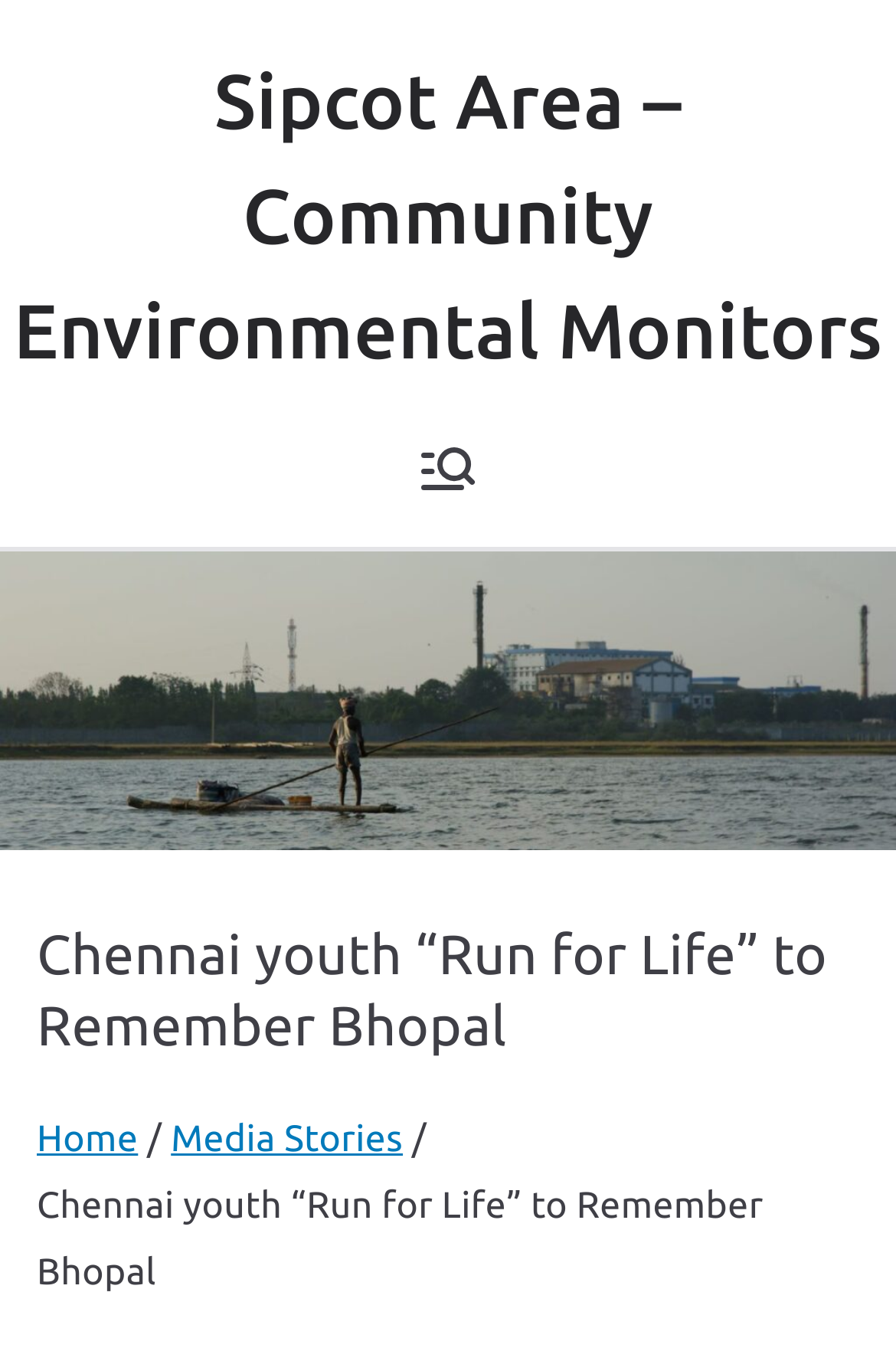Provide the bounding box coordinates of the UI element this sentence describes: "Media Stories".

[0.191, 0.828, 0.45, 0.859]